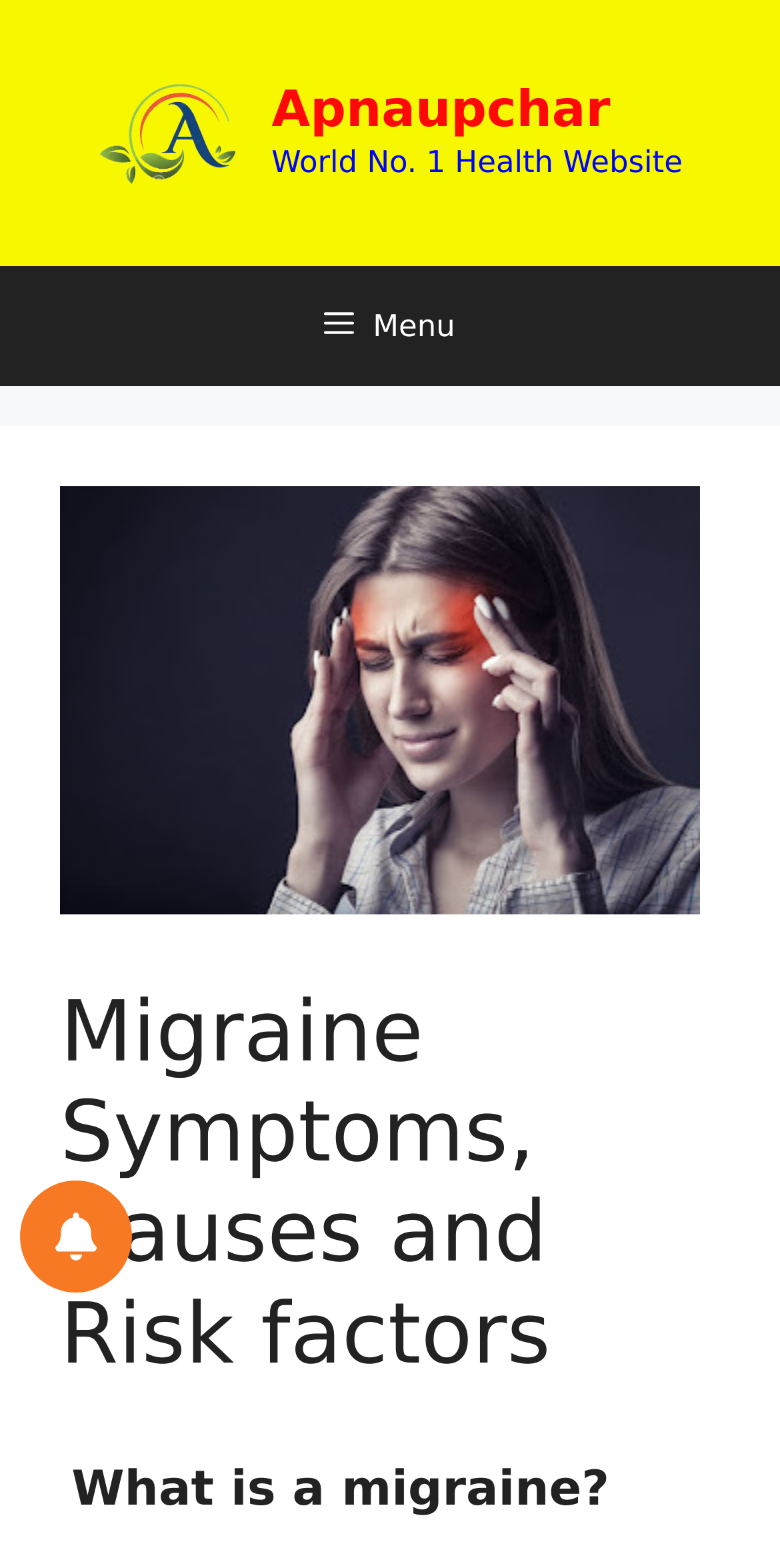Use the information in the screenshot to answer the question comprehensively: What is the ranking of this health website?

The ranking of the health website can be found in the banner section at the top of the webpage, where it is written as 'World No. 1 Health Website'.